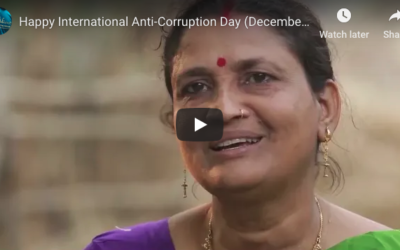Describe all the elements in the image extensively.

The image features a smiling woman who appears to be engaged in a conversation related to anti-corruption themes, possibly in connection with the observance of International Anti-Corruption Day, which takes place on December 9. She is wearing a vibrant purple and green outfit, enhancing the visual appeal of the scene. This video aims to promote awareness about the significance of fighting corruption for global peace and development. The presence of her warm expression reflects a commitment to addressing these important issues, which are often highlighted by organizations like the United Nations Development Programme (UNDP).